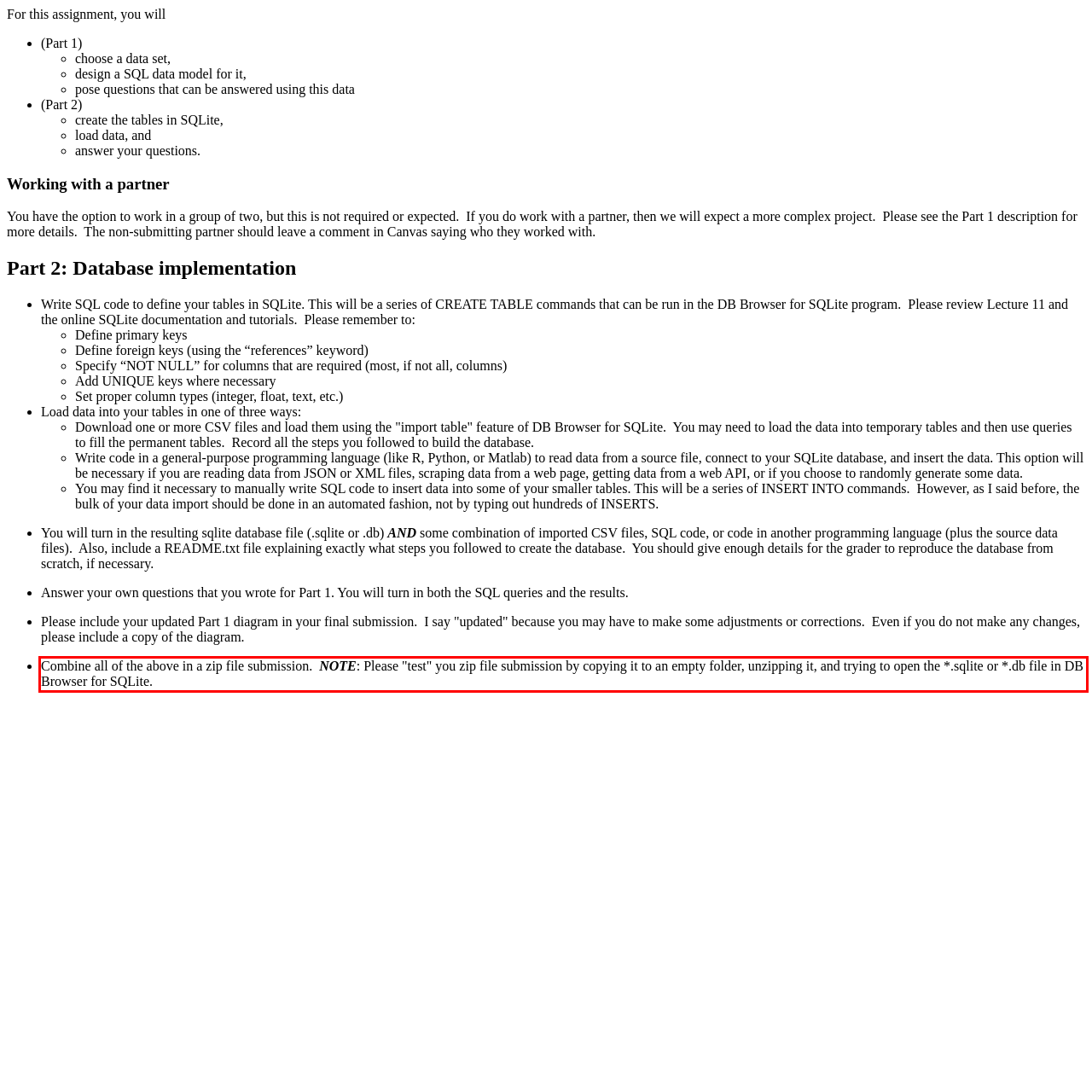Identify the text within the red bounding box on the webpage screenshot and generate the extracted text content.

Combine all of the above in a zip file submission. NOTE: Please "test" you zip file submission by copying it to an empty folder, unzipping it, and trying to open the *.sqlite or *.db file in DB Browser for SQLite.